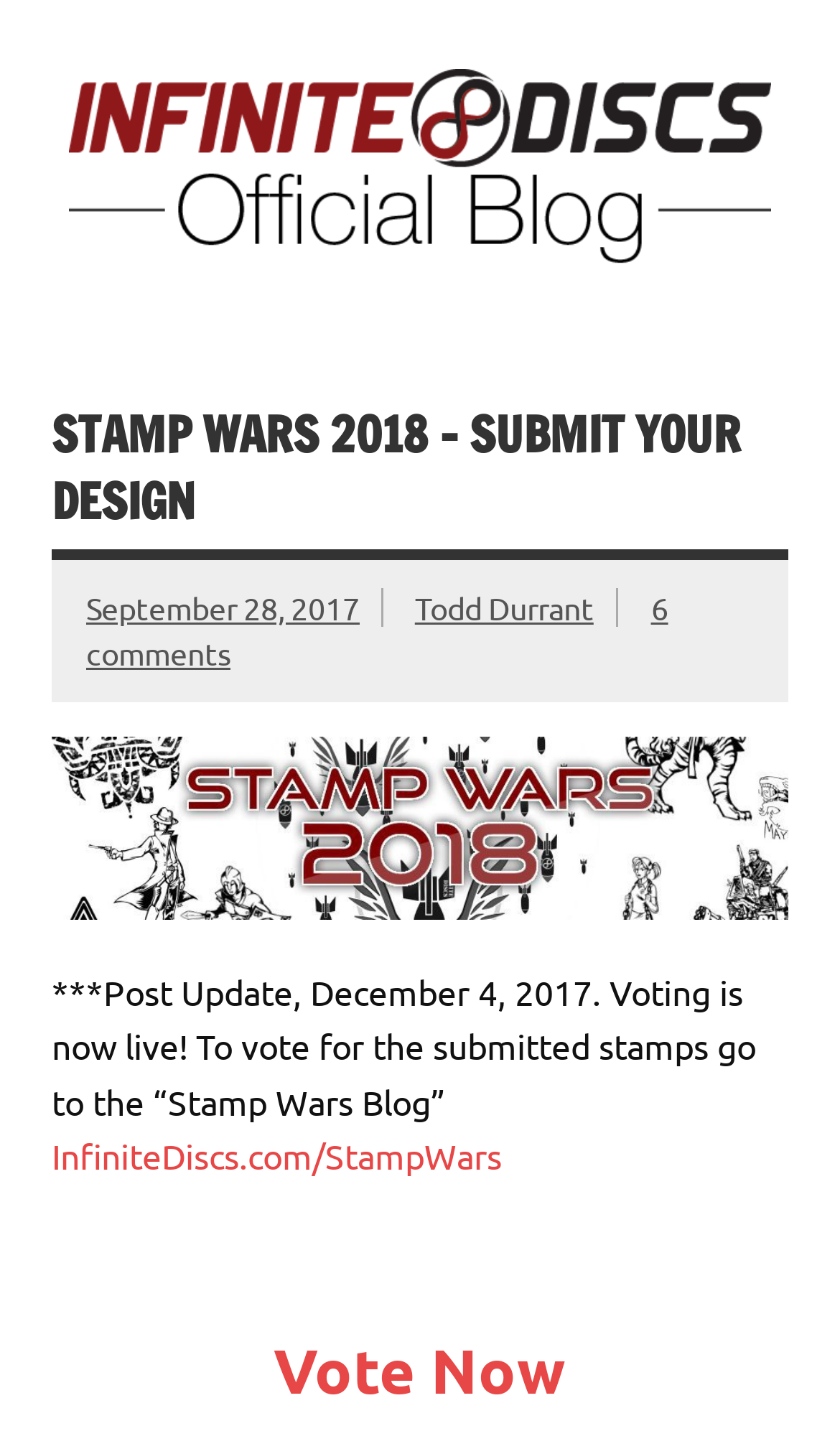What is the name of the blog?
Give a one-word or short phrase answer based on the image.

Infinite Discs Blog